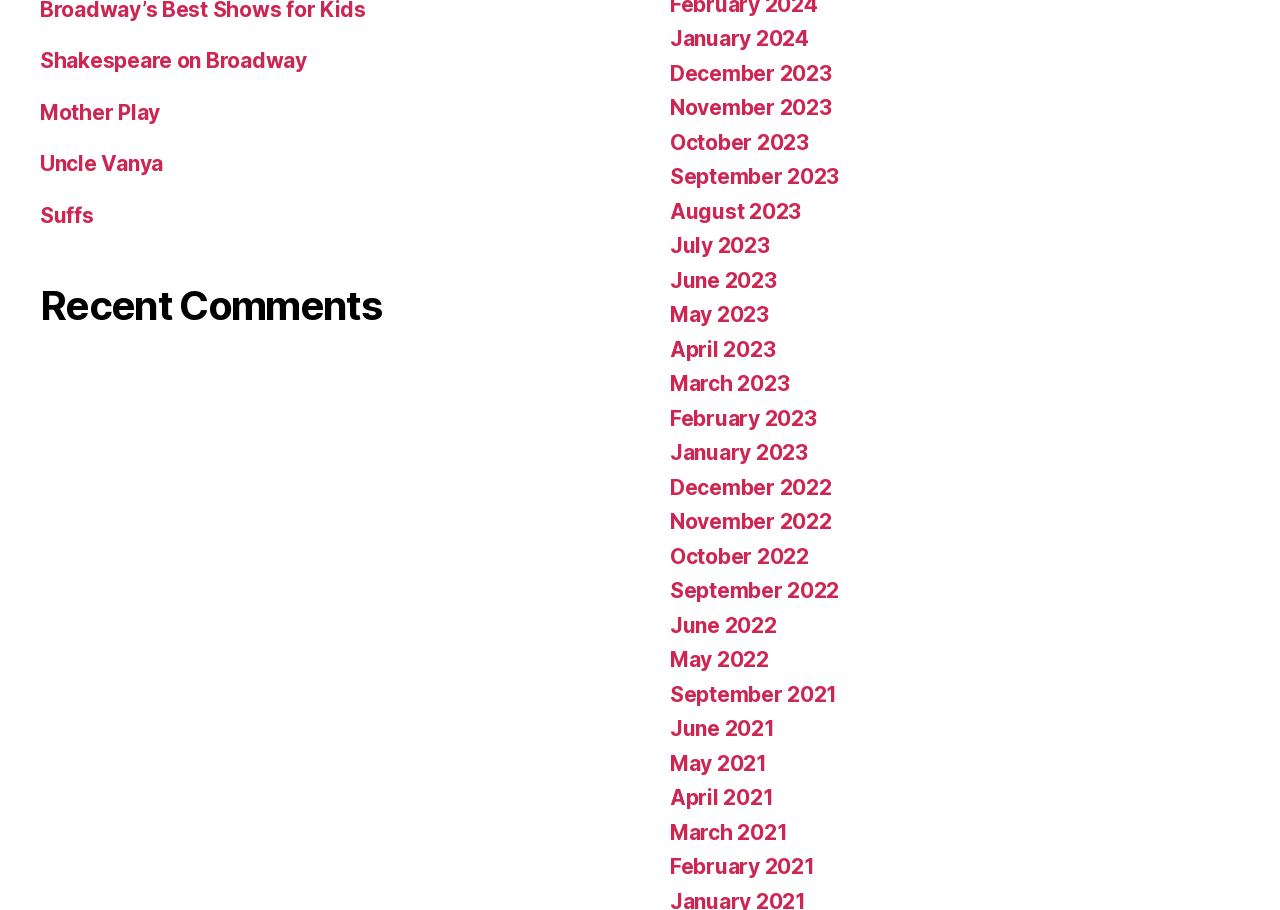Determine the bounding box coordinates of the area to click in order to meet this instruction: "Check out Uncle Vanya".

[0.031, 0.166, 0.127, 0.194]